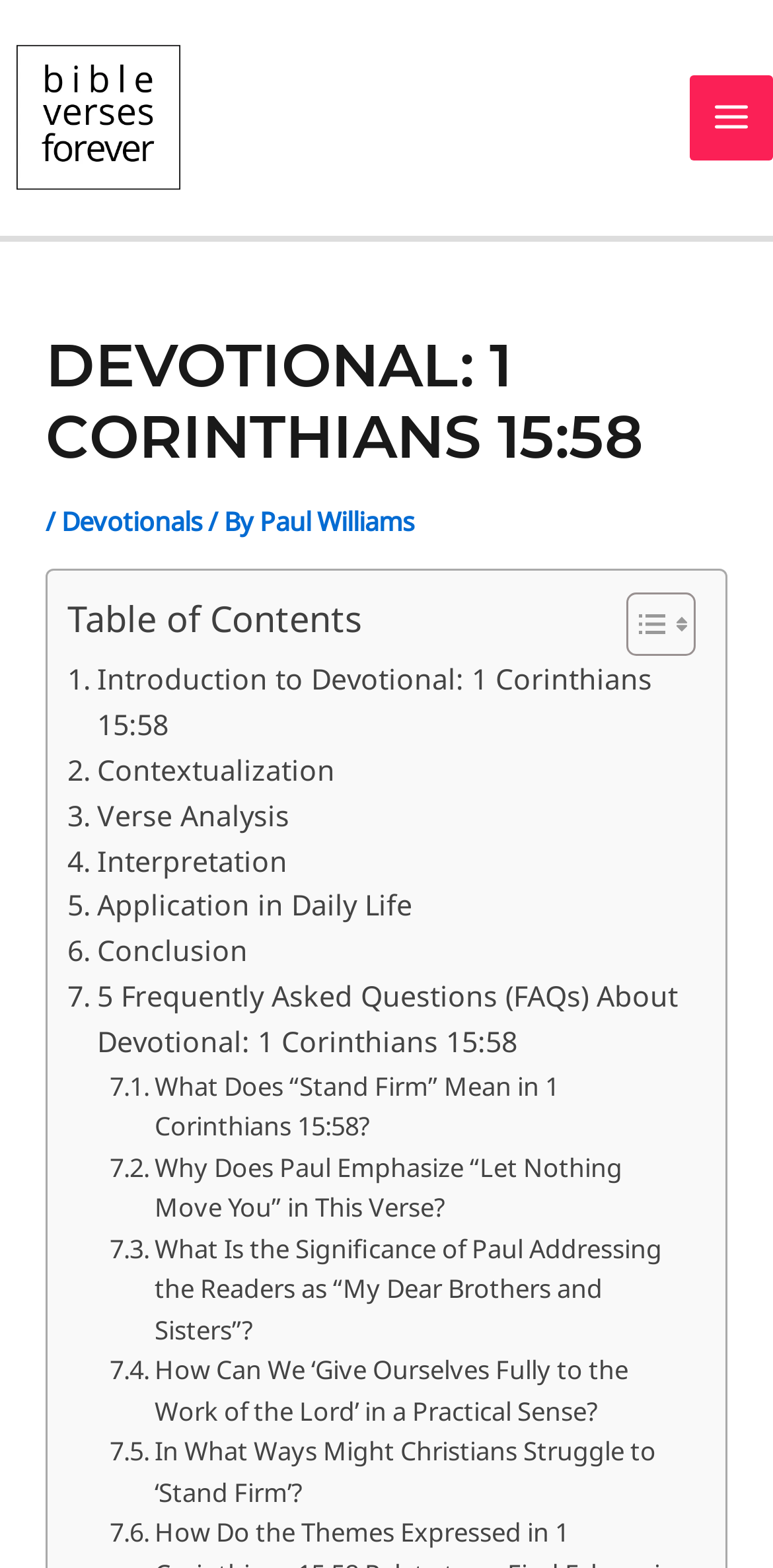Using the provided element description: "Paul Williams", identify the bounding box coordinates. The coordinates should be four floats between 0 and 1 in the order [left, top, right, bottom].

[0.336, 0.32, 0.536, 0.343]